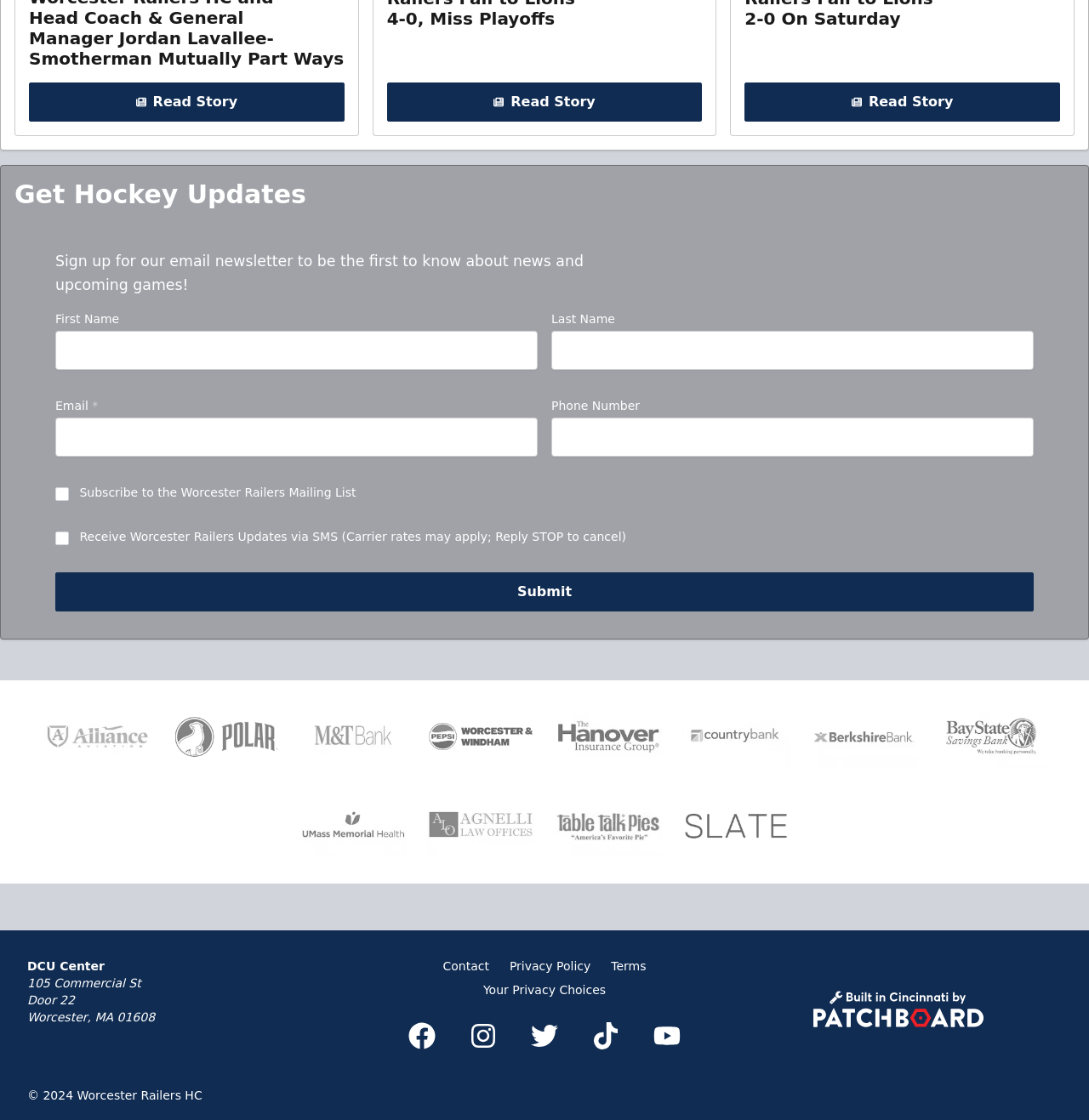Identify the bounding box coordinates of the area that should be clicked in order to complete the given instruction: "Enter first name". The bounding box coordinates should be four float numbers between 0 and 1, i.e., [left, top, right, bottom].

[0.051, 0.295, 0.494, 0.33]